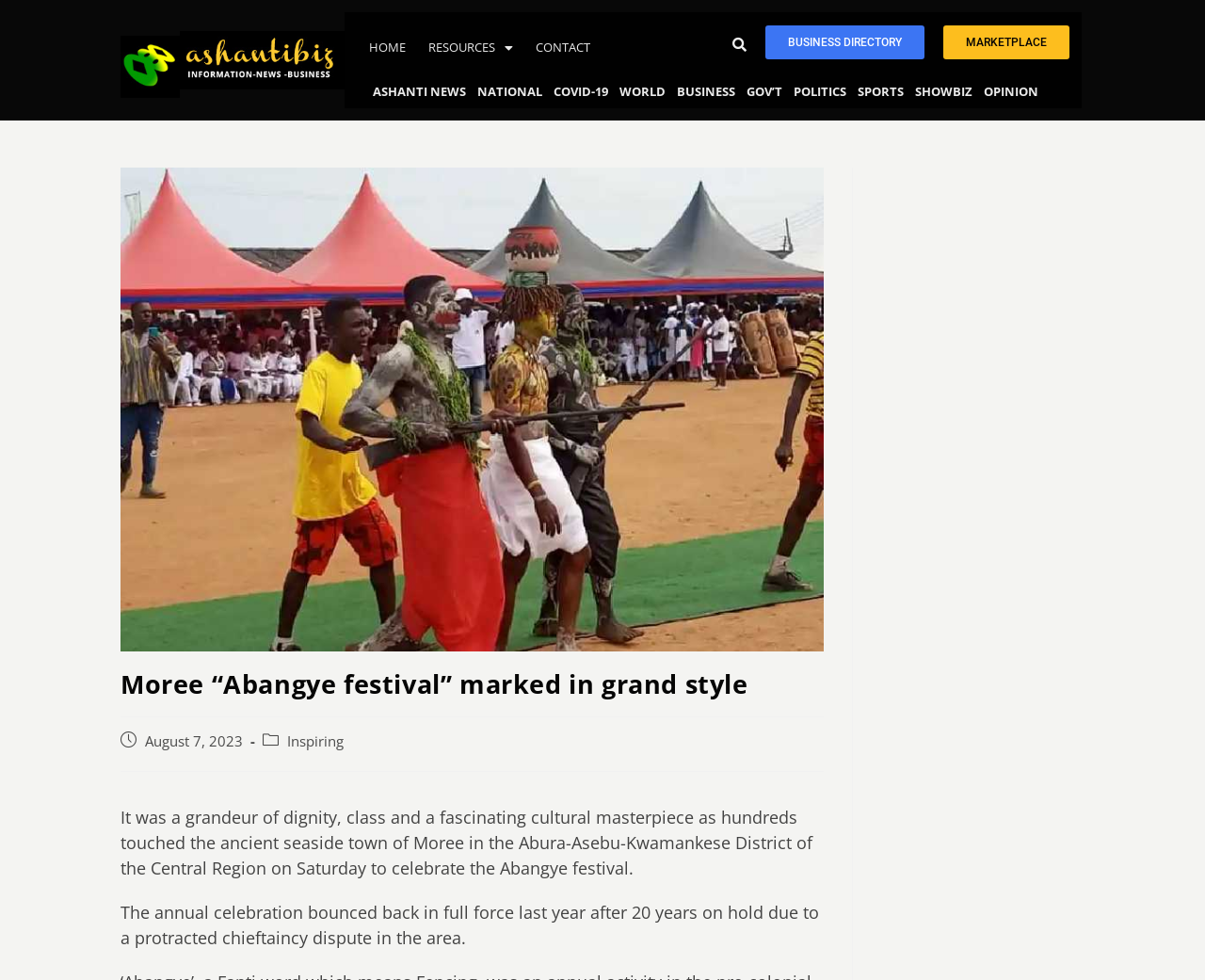Please find the bounding box coordinates for the clickable element needed to perform this instruction: "Click the 'office@bottrellmedia.com.au' email link".

None